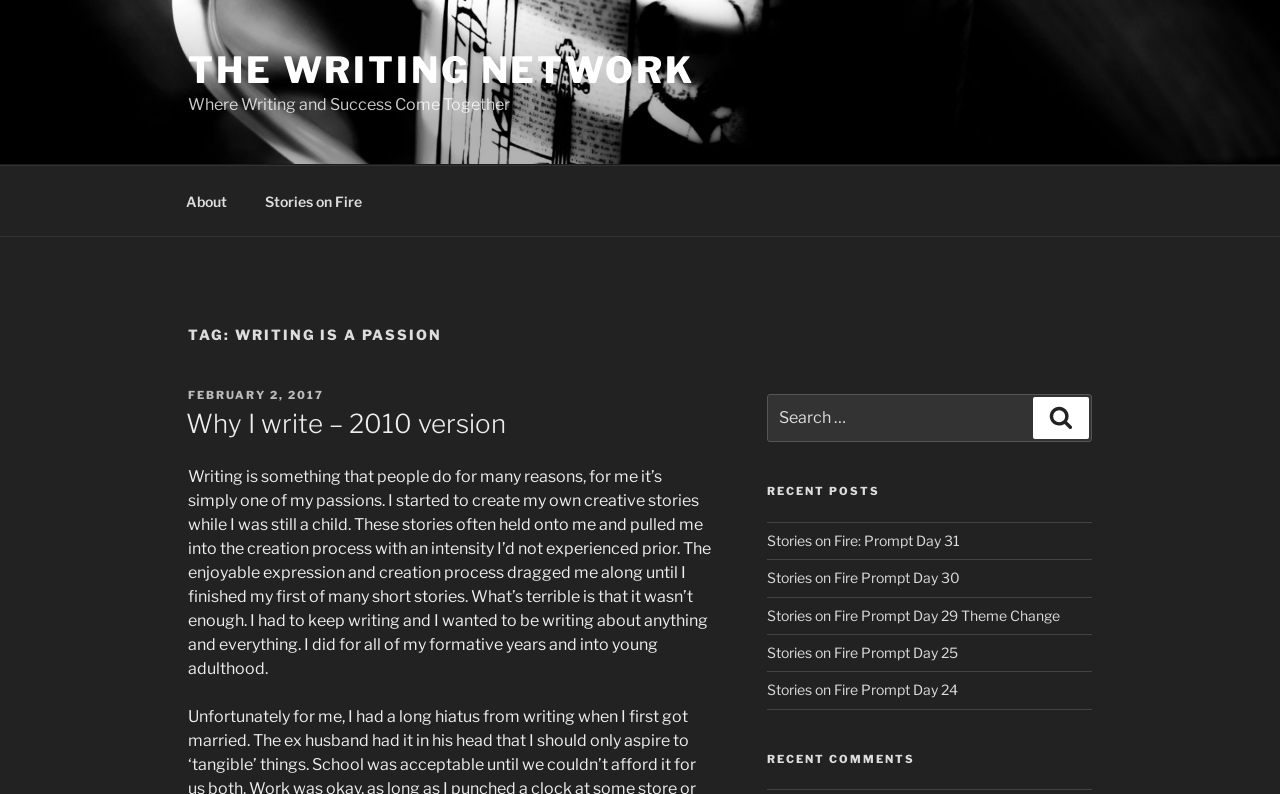Based on the element description The Writing Network, identify the bounding box coordinates for the UI element. The coordinates should be in the format (top-left x, top-left y, bottom-right x, bottom-right y) and within the 0 to 1 range.

[0.147, 0.06, 0.543, 0.116]